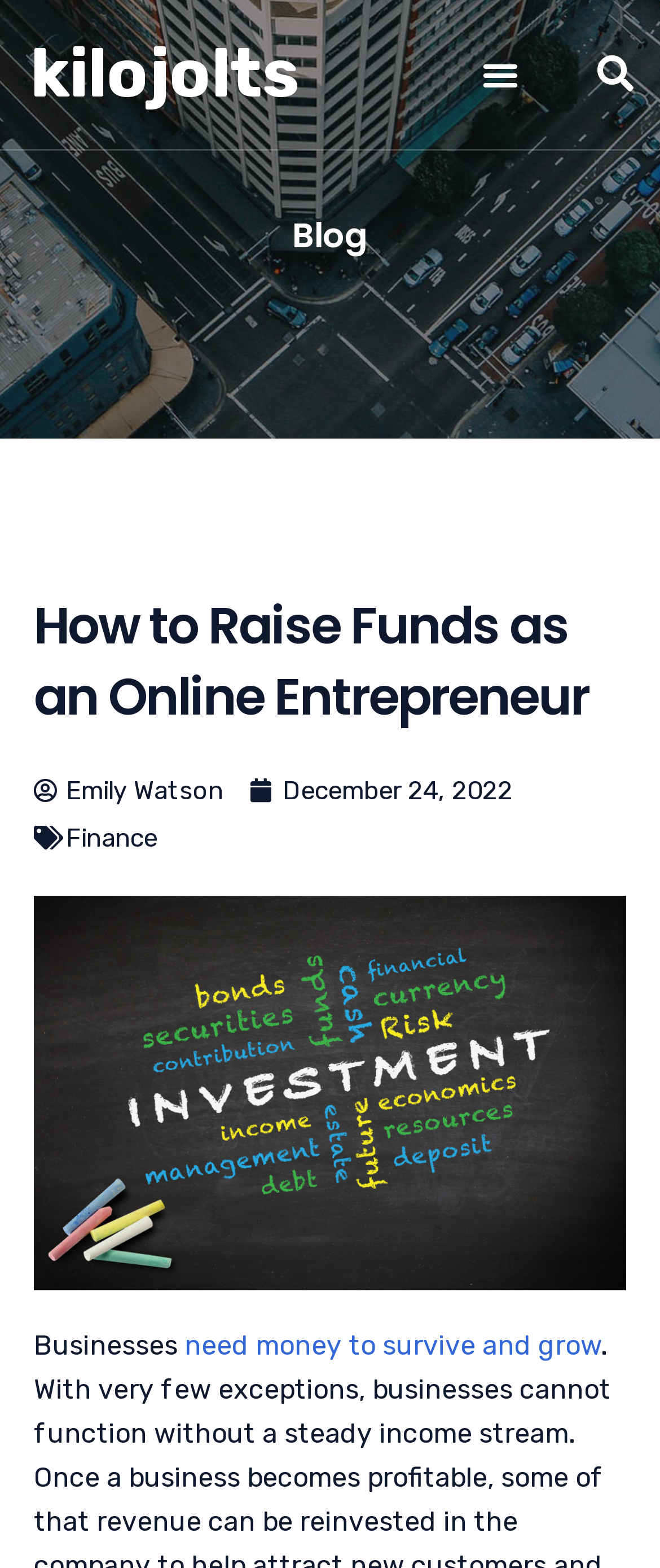Locate the UI element described as follows: "kilojolts". Return the bounding box coordinates as four float numbers between 0 and 1 in the order [left, top, right, bottom].

[0.046, 0.022, 0.454, 0.072]